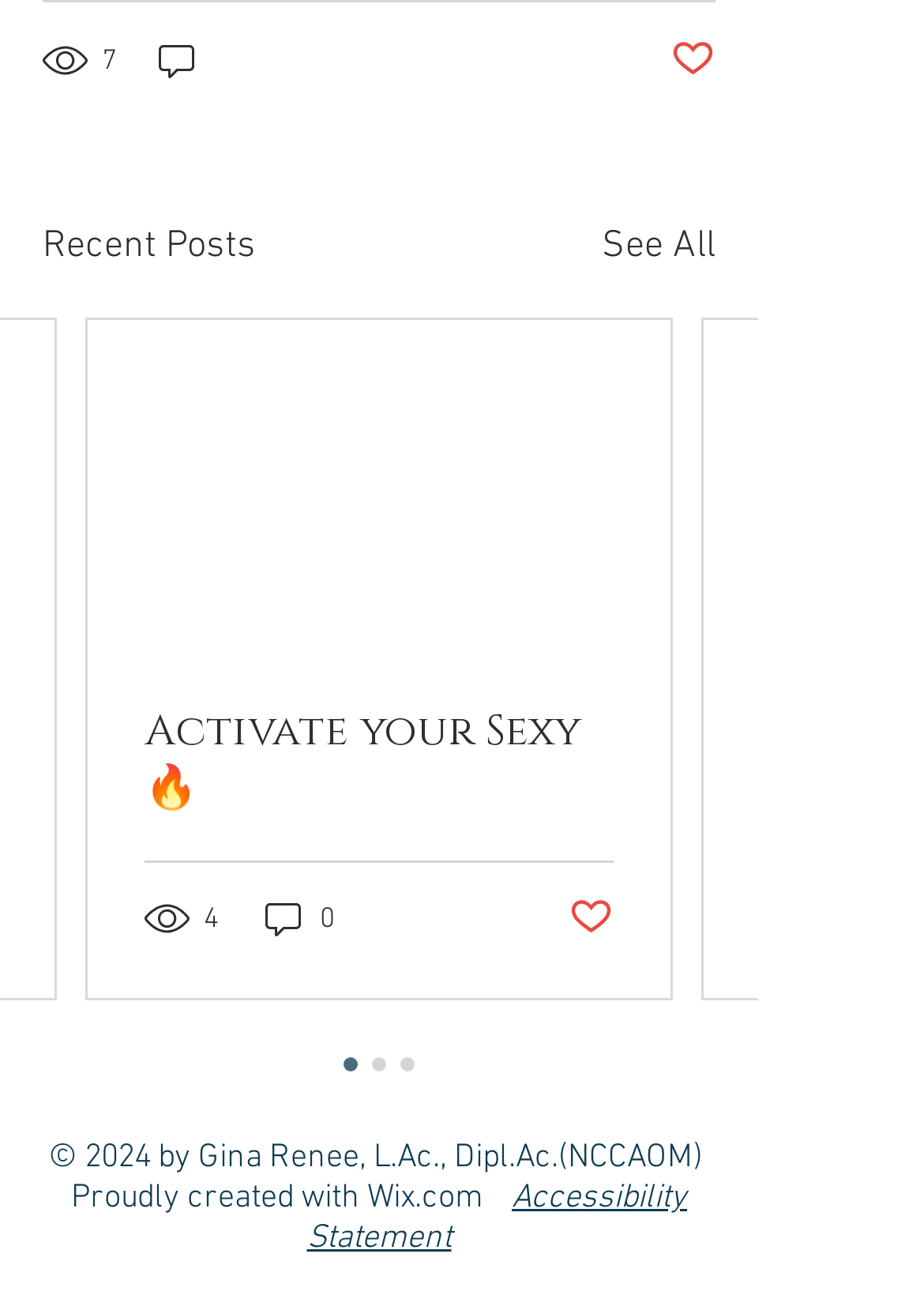Please find the bounding box coordinates of the element that you should click to achieve the following instruction: "Activate Sexy". The coordinates should be presented as four float numbers between 0 and 1: [left, top, right, bottom].

[0.156, 0.542, 0.664, 0.629]